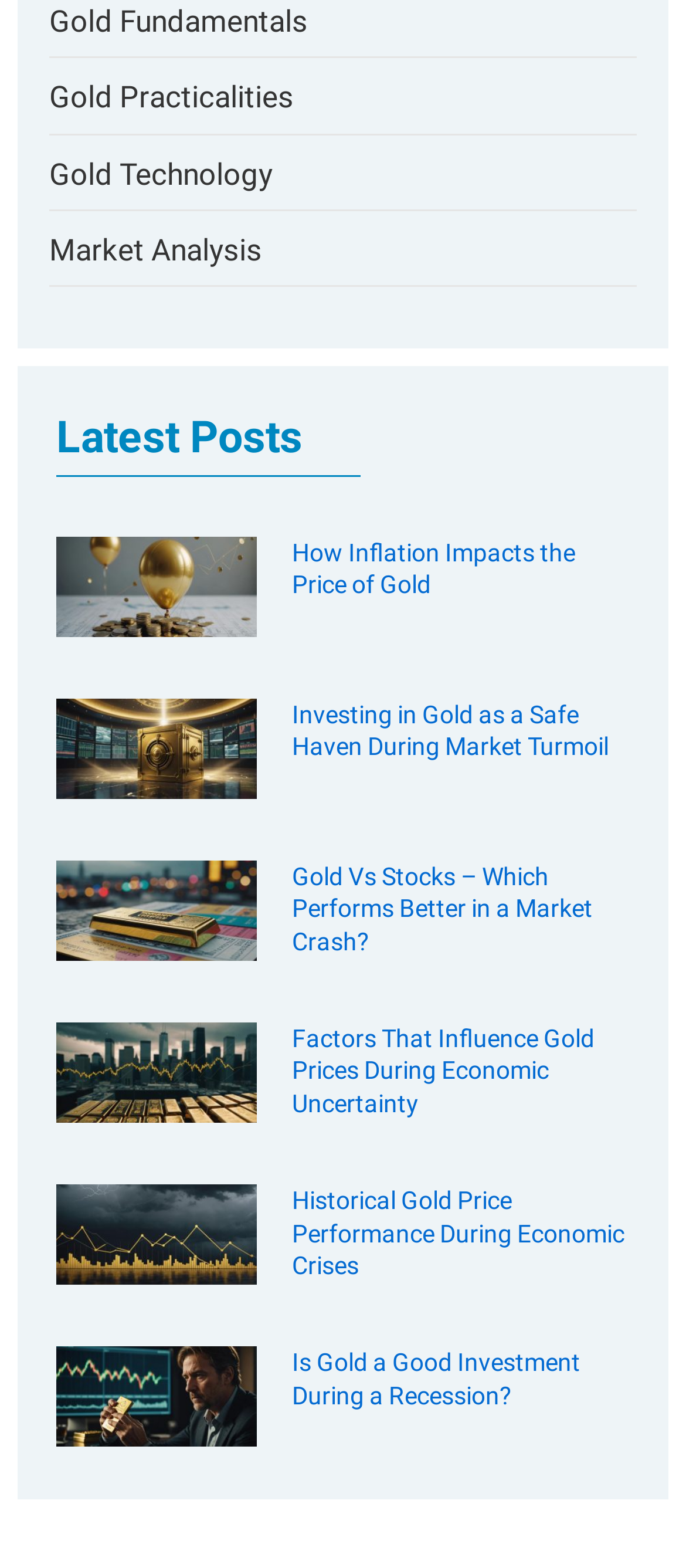Could you provide the bounding box coordinates for the portion of the screen to click to complete this instruction: "Learn about 'Factors That Influence Gold Prices During Economic Uncertainty'"?

[0.426, 0.652, 0.918, 0.714]